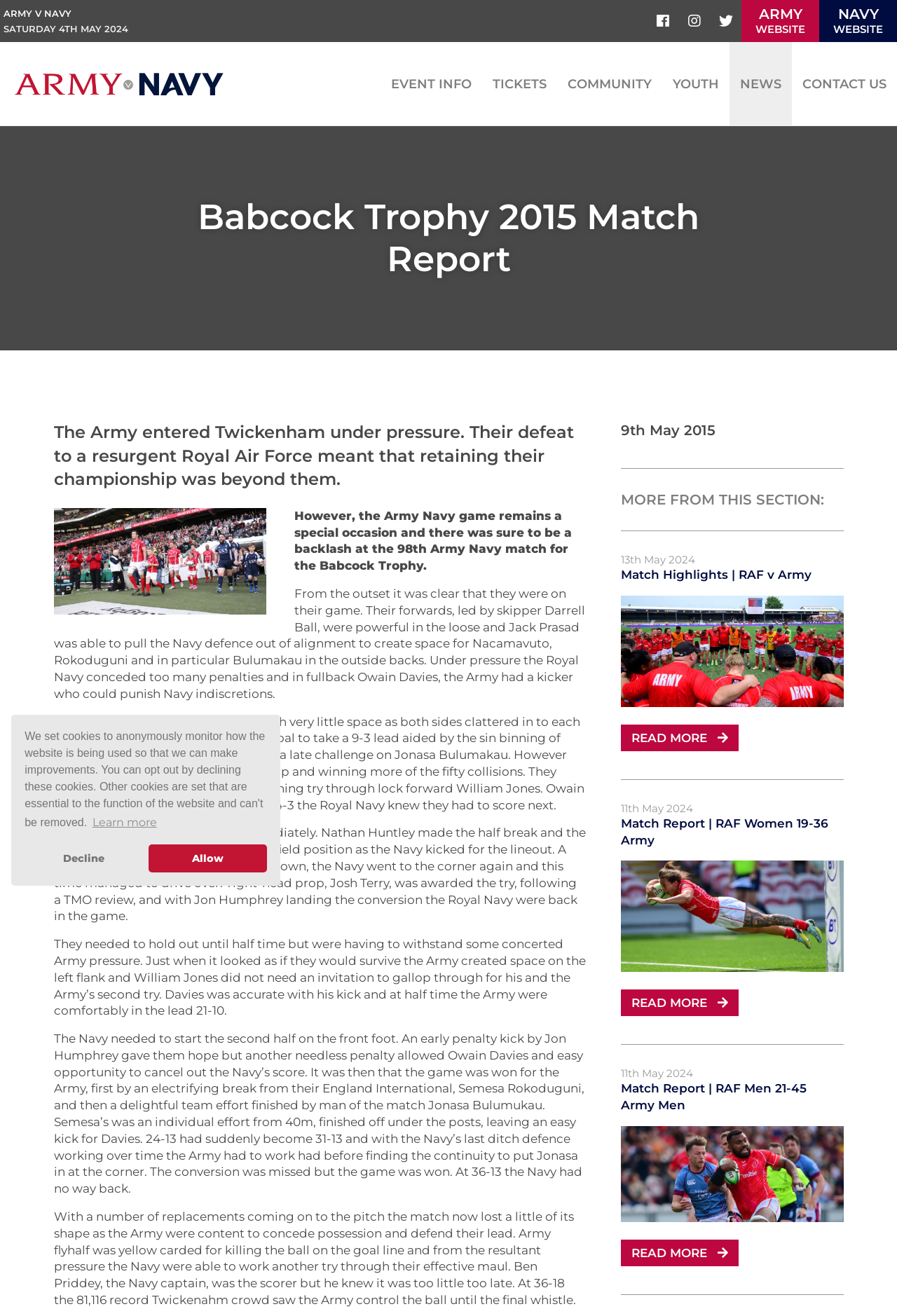Provide a one-word or one-phrase answer to the question:
What is the name of the trophy?

Babcock Trophy